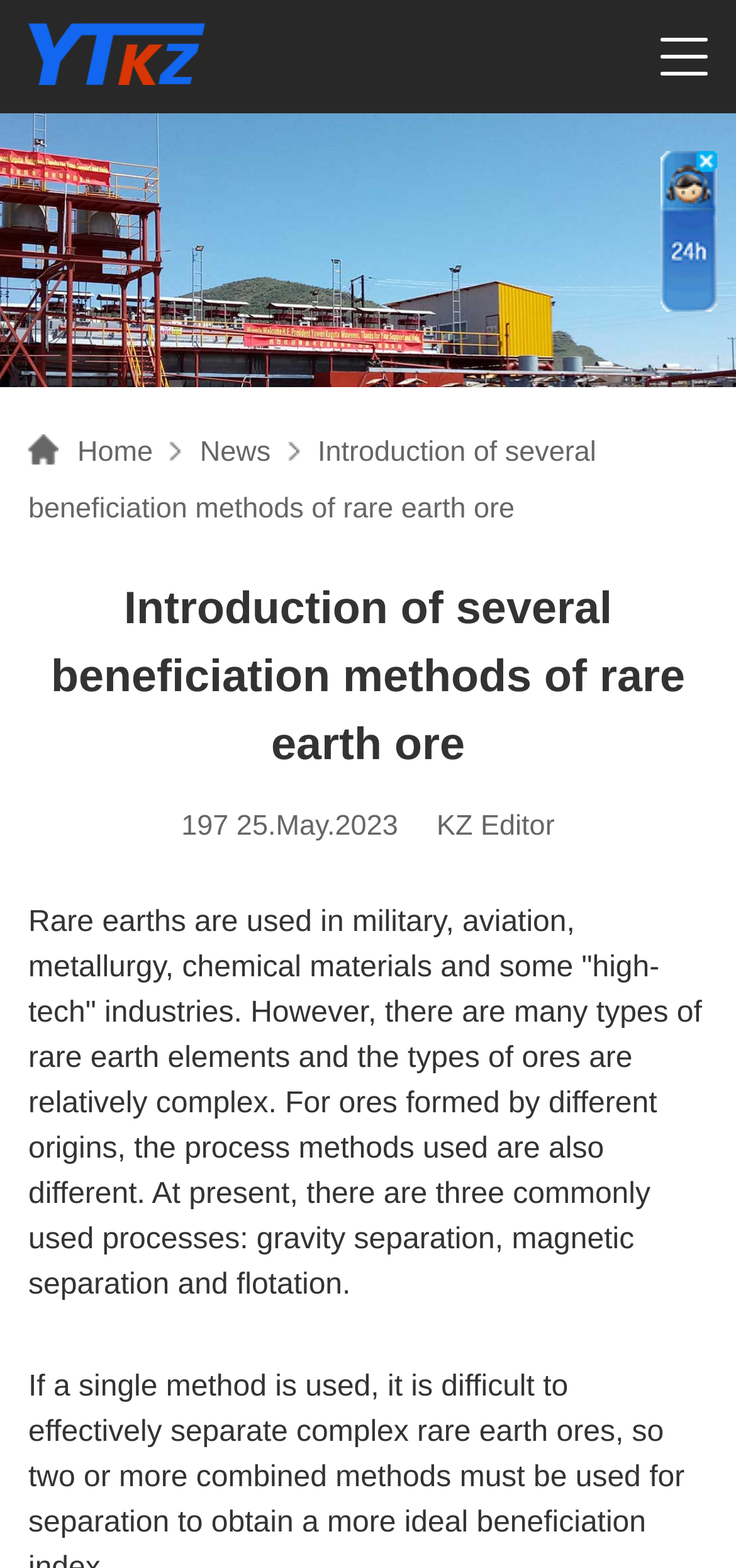How many navigation links are there?
Respond with a short answer, either a single word or a phrase, based on the image.

3